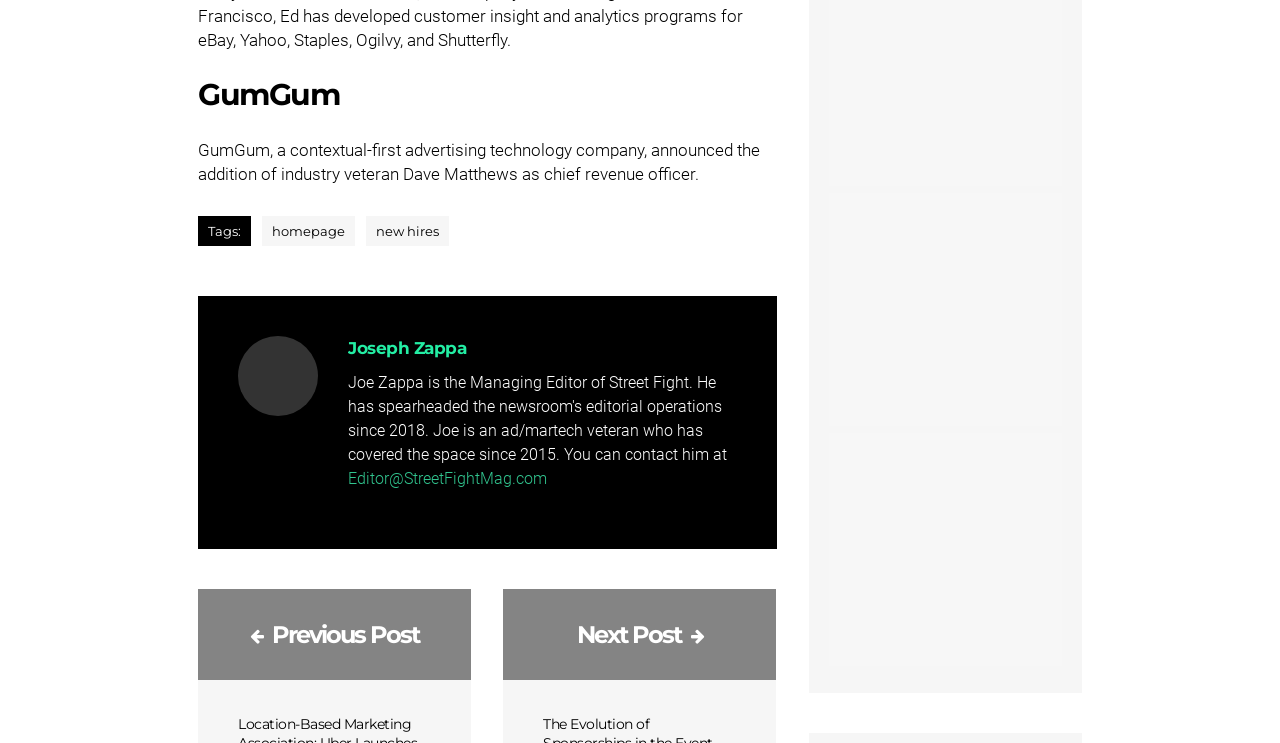What is the position of Dave Matthews?
Utilize the image to construct a detailed and well-explained answer.

The position of Dave Matthews is mentioned in the static text element with the text 'GumGum, a contextual-first advertising technology company, announced the addition of industry veteran Dave Matthews as chief revenue officer.' which is located below the heading element with a bounding box coordinate of [0.155, 0.188, 0.594, 0.247].